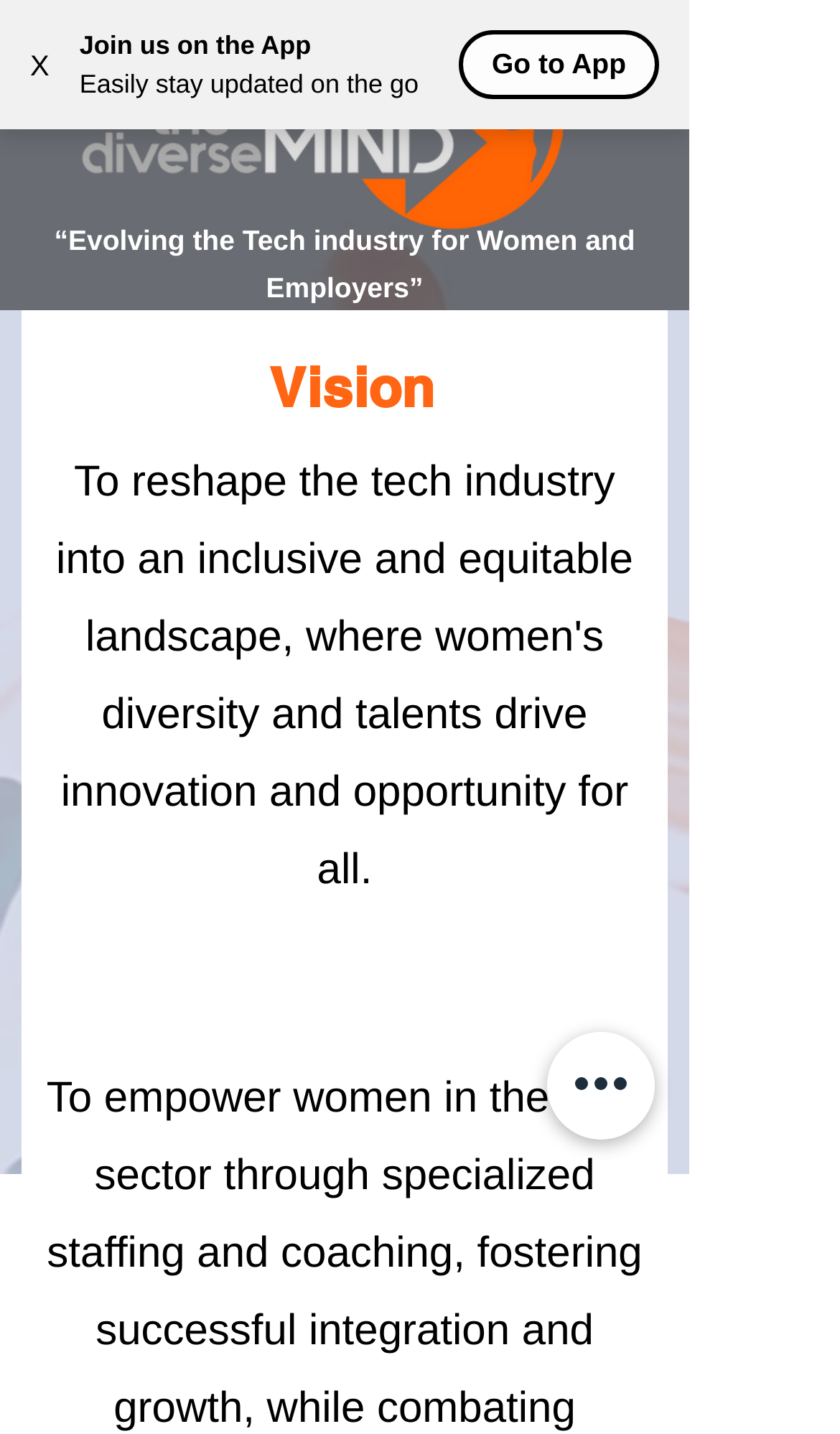Please find the bounding box coordinates in the format (top-left x, top-left y, bottom-right x, bottom-right y) for the given element description. Ensure the coordinates are floating point numbers between 0 and 1. Description: X

[0.0, 0.013, 0.095, 0.077]